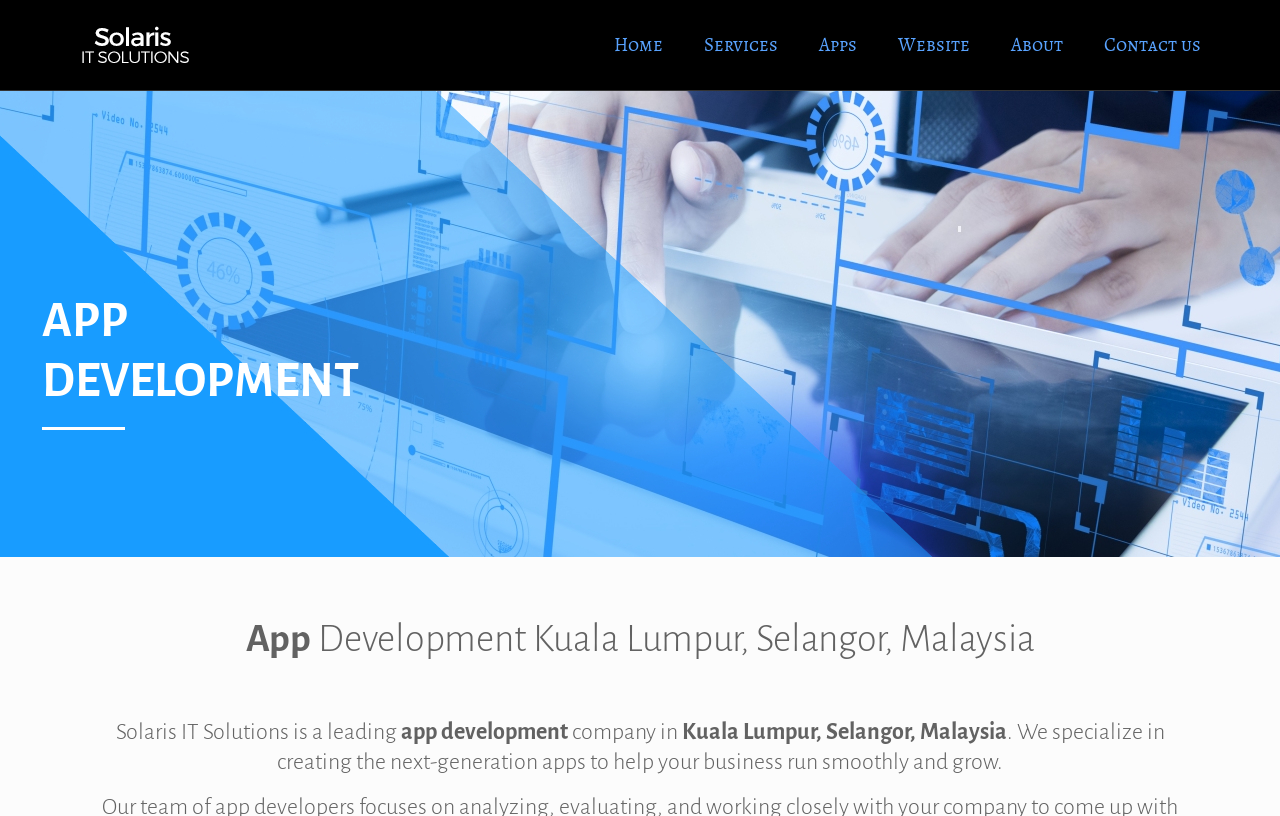Please give a one-word or short phrase response to the following question: 
What services does the company provide?

App development